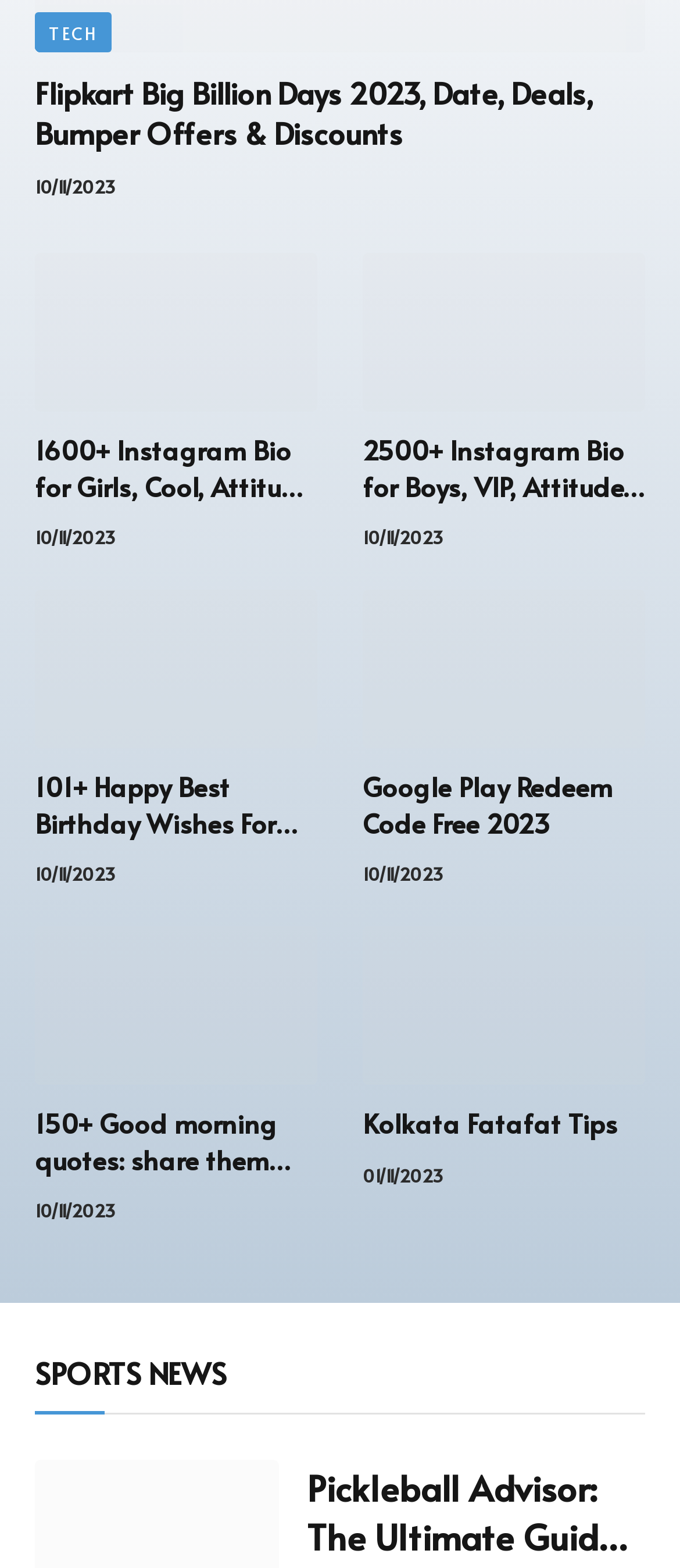What is the topic of the article on the right side of the webpage?
Deliver a detailed and extensive answer to the question.

The topic of the article on the right side of the webpage can be found by looking at the heading elements of the article sections. The third article section on the right side has a heading element that mentions 'Google Play Redeem Code Free 2023'.